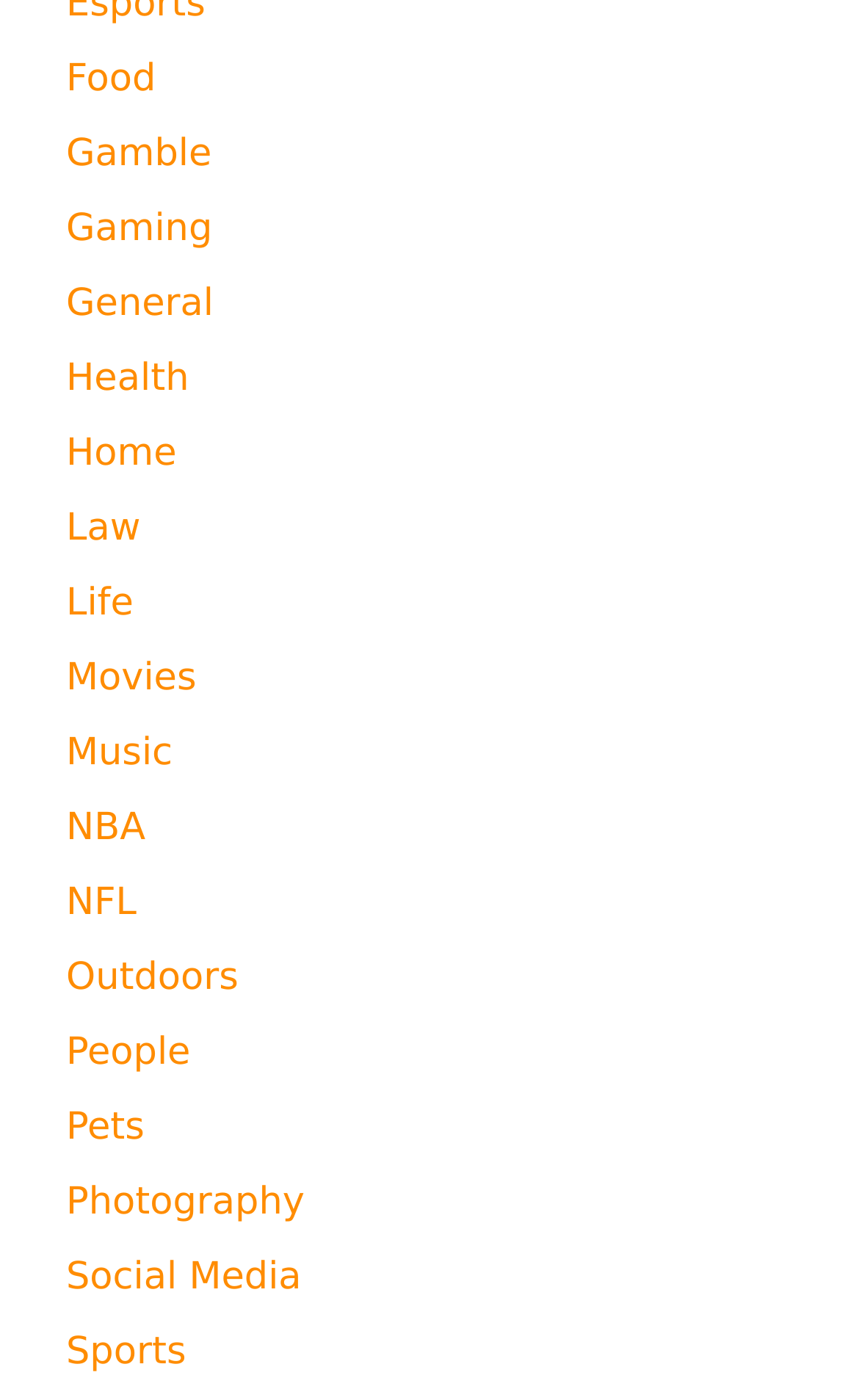Using the information in the image, give a comprehensive answer to the question: 
How many categories are available?

I counted the number of links on the webpage, and there are 18 categories available, including Food, Gamble, Gaming, General, Health, Home, Law, Life, Movies, Music, NBA, NFL, Outdoors, People, Pets, Photography, and Sports.